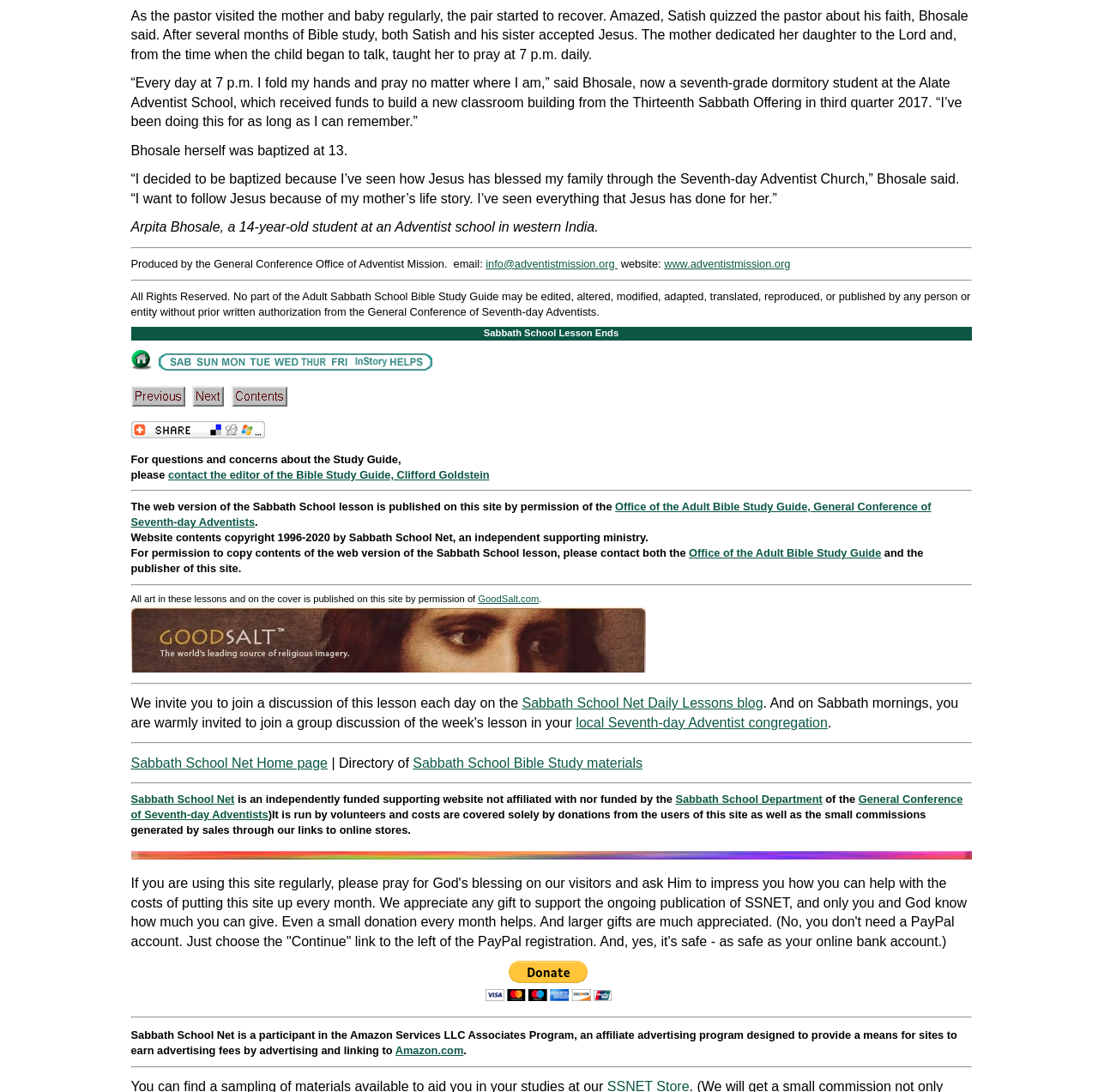Extract the bounding box of the UI element described as: "local Seventh-day Adventist congregation".

[0.525, 0.655, 0.754, 0.668]